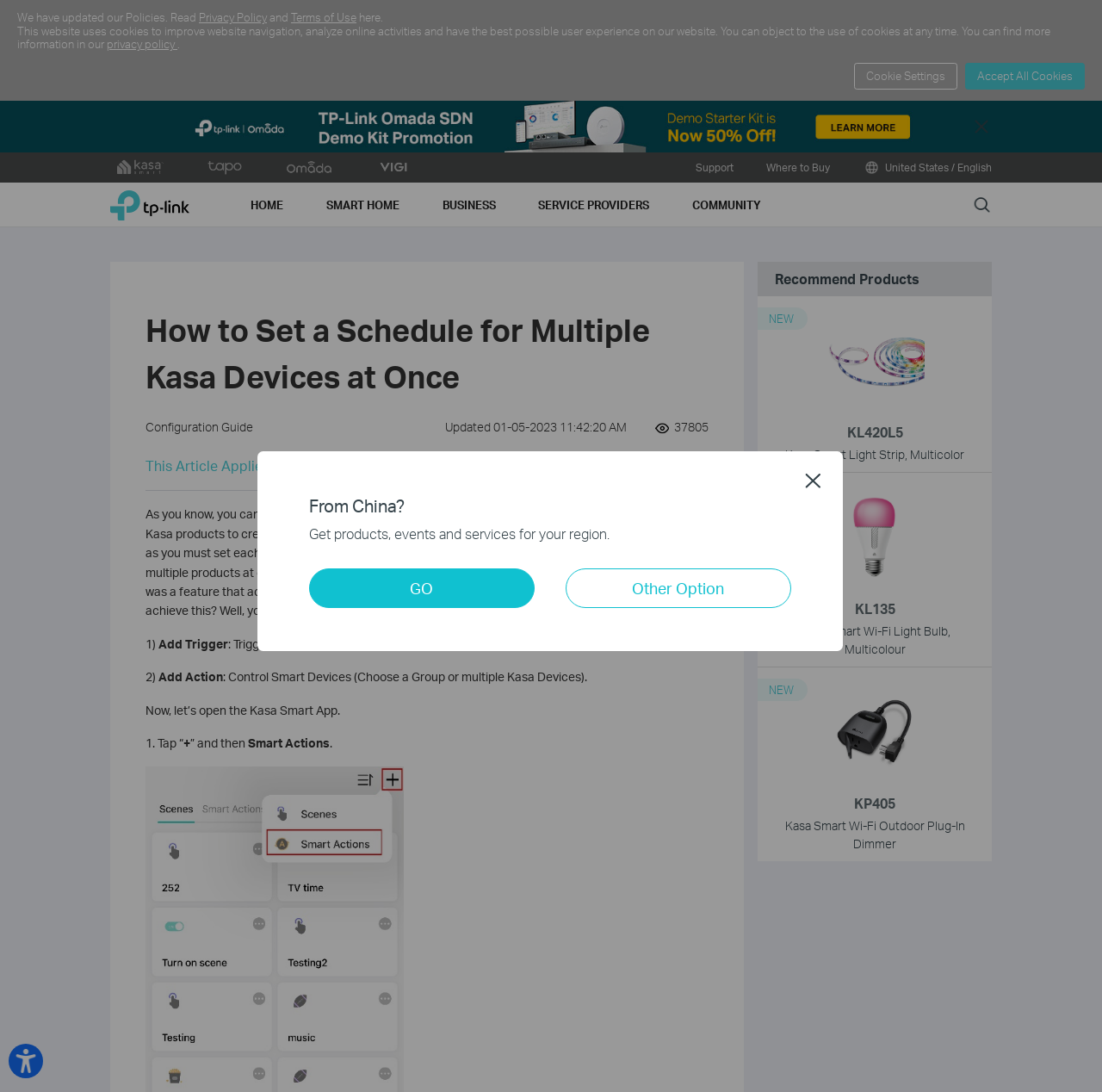Please specify the bounding box coordinates of the region to click in order to perform the following instruction: "Learn about 'Kasa Smart Light Strip'".

[0.688, 0.272, 0.9, 0.432]